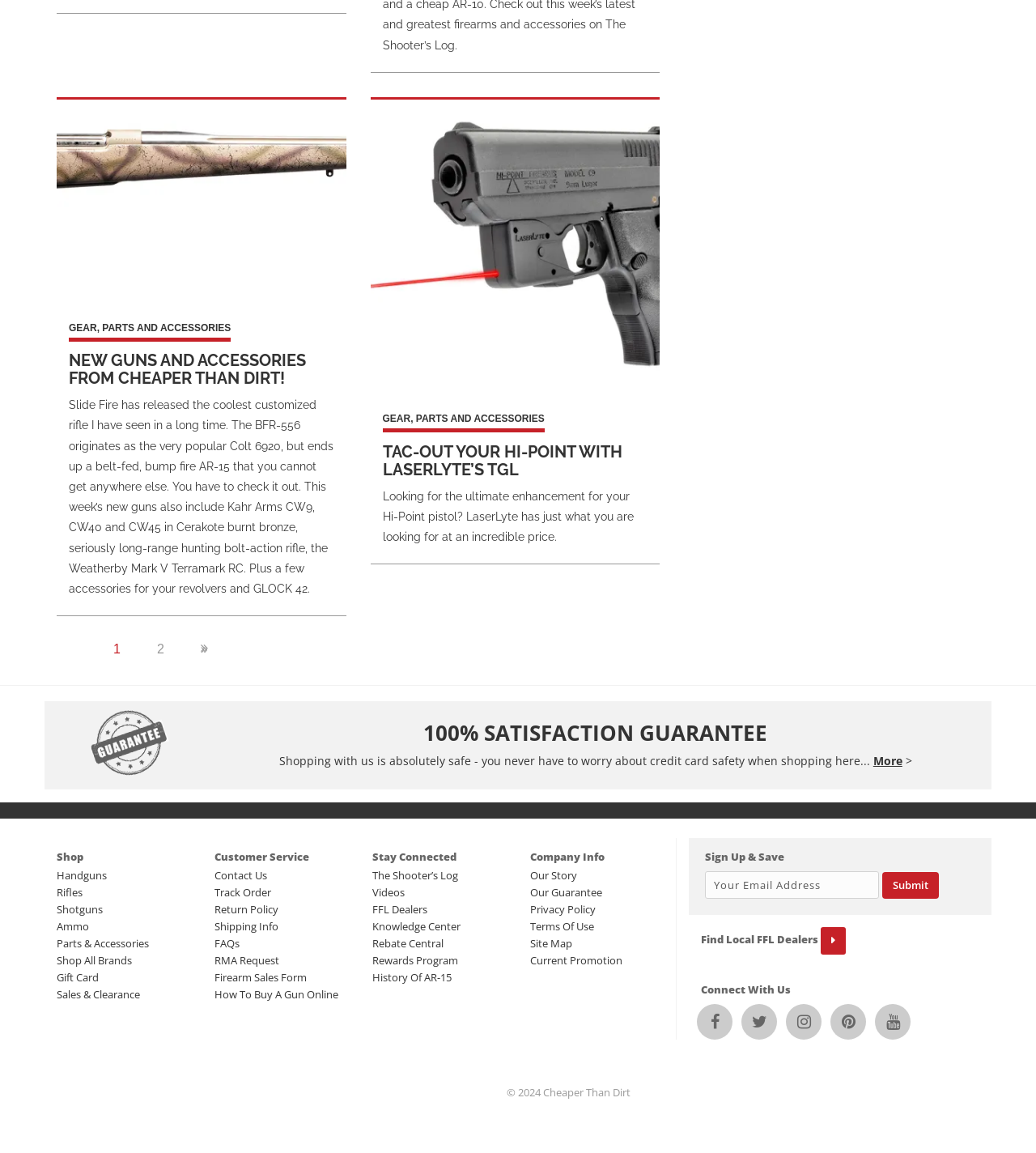What is the purpose of the 'Find Local FFL Dealers' button?
Refer to the image and provide a one-word or short phrase answer.

To find local FFL dealers